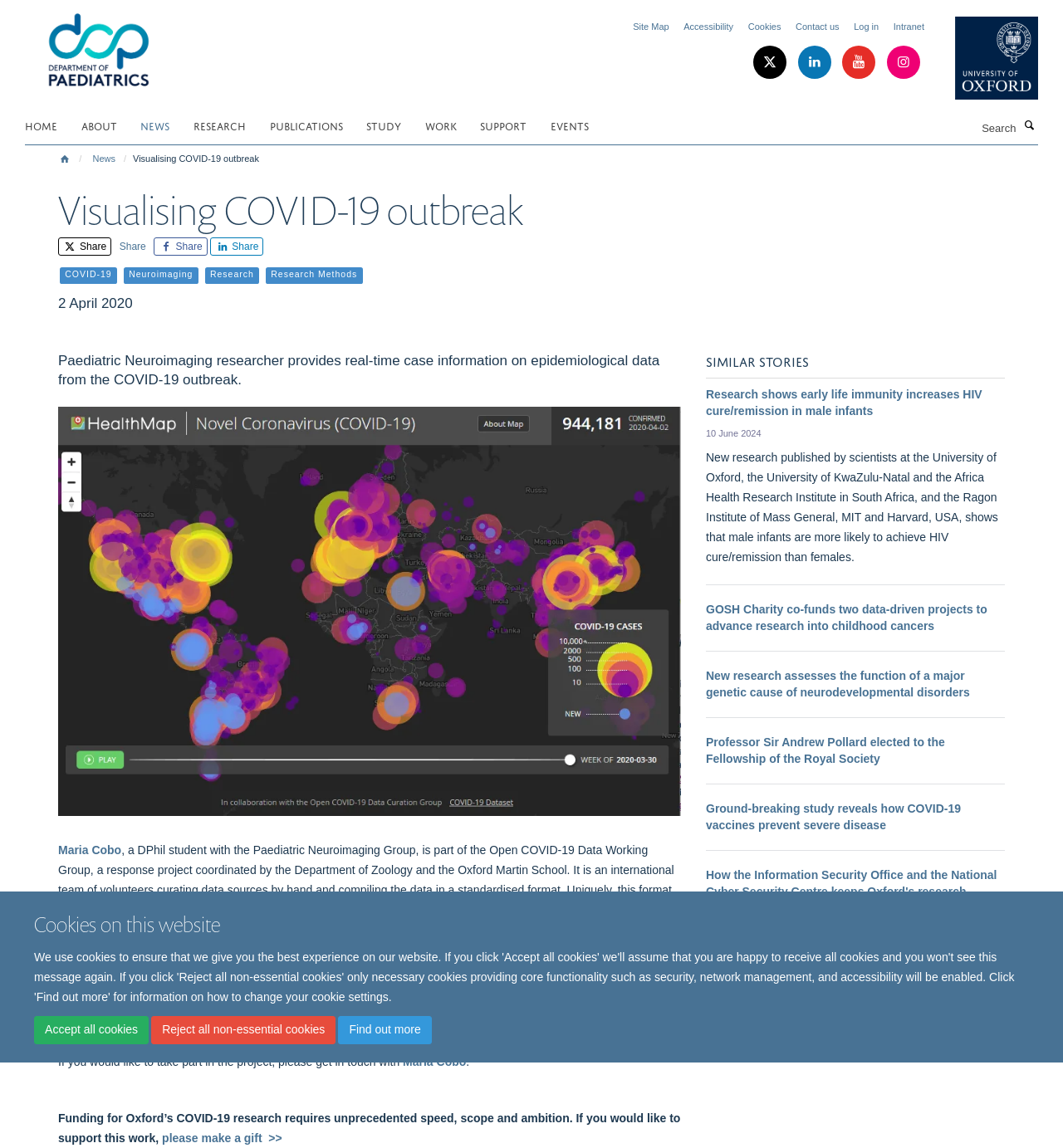What is the topic of the research?
Refer to the screenshot and respond with a concise word or phrase.

COVID-19